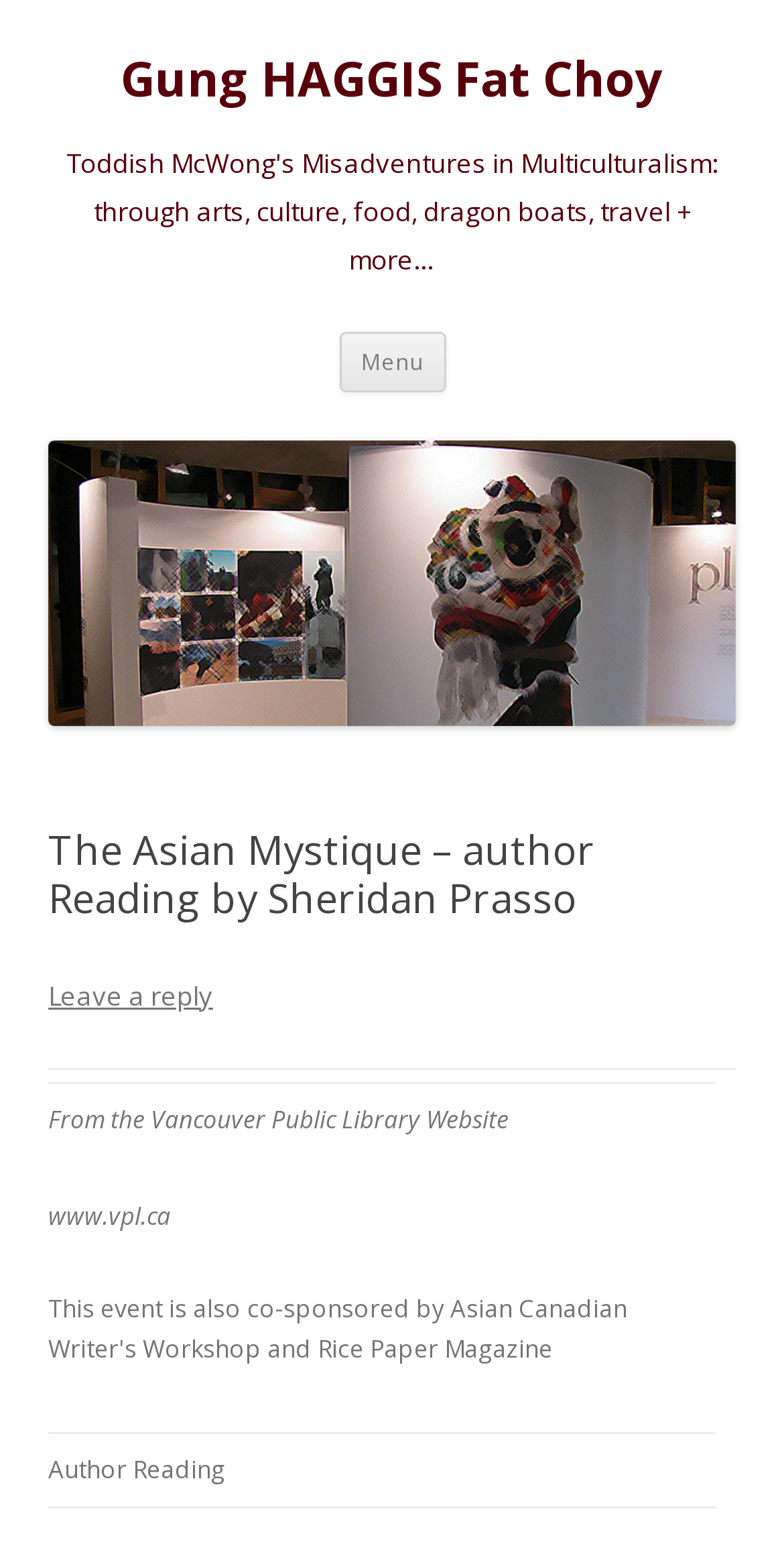Use a single word or phrase to answer the following:
What is the name of the event?

Gung HAGGIS Fat Choy